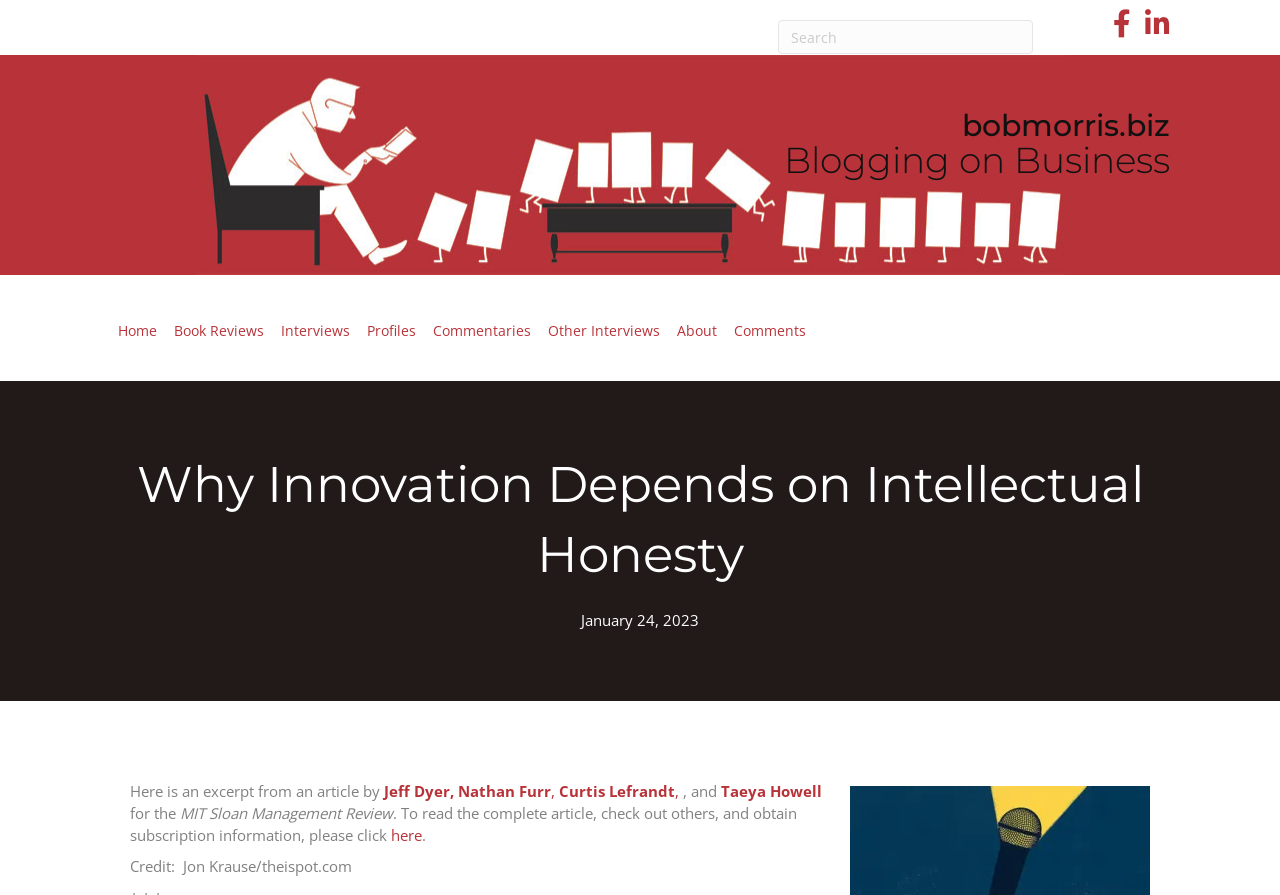What is the title of the article?
Identify the answer in the screenshot and reply with a single word or phrase.

Why Innovation Depends on Intellectual Honesty